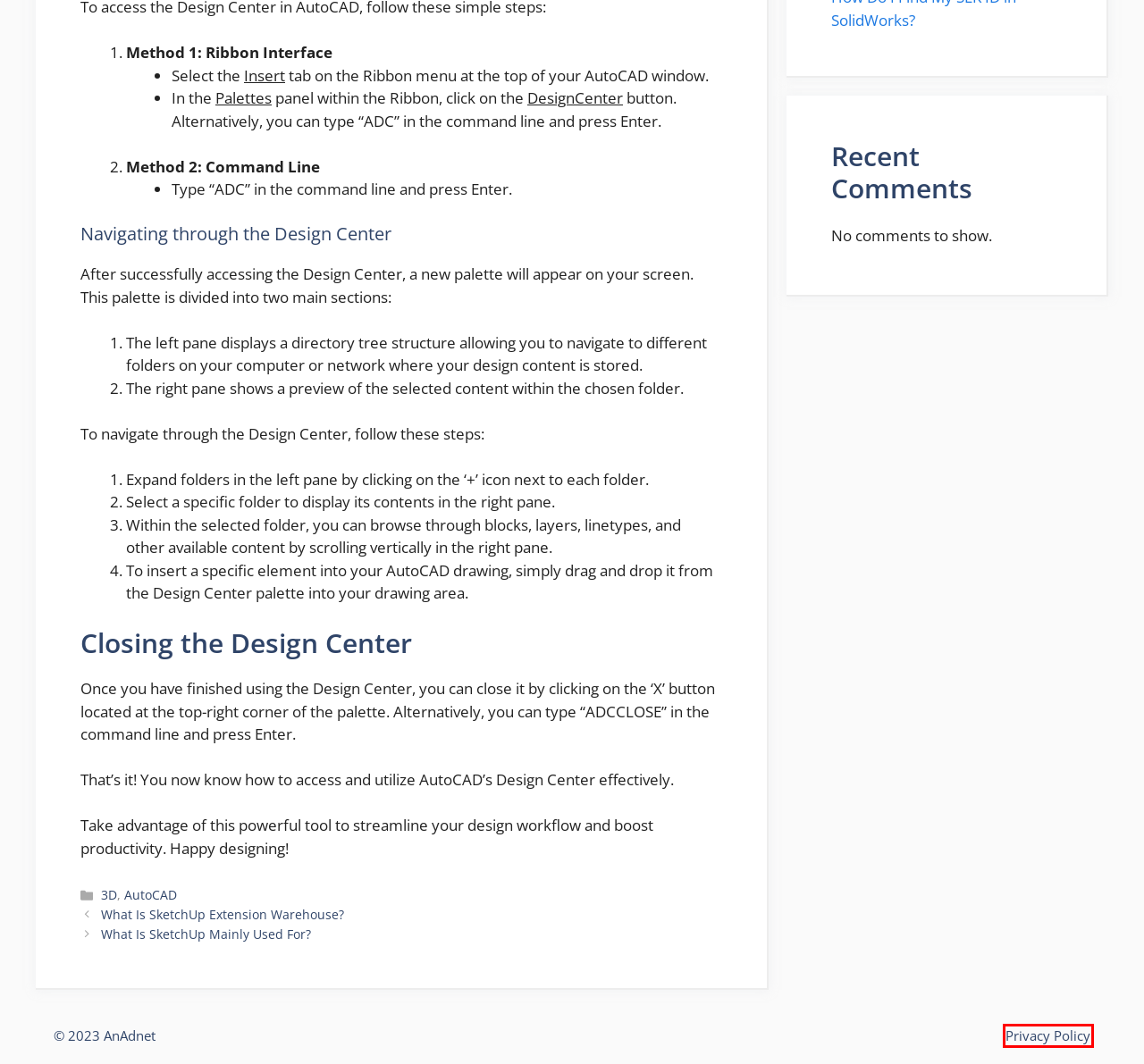Examine the screenshot of a webpage with a red bounding box around an element. Then, select the webpage description that best represents the new page after clicking the highlighted element. Here are the descriptions:
A. How Do I Find My SEK ID in SolidWorks? - AnAdnet
B. SketchUp Archives - AnAdnet
C. 3D Archives - AnAdnet
D. Privacy Policy - AnAdnet
E. How Do I Get Final Render in SolidWorks? - AnAdnet
F. What Is SketchUp Extension Warehouse? - AnAdnet
G. What Is SketchUp Mainly Used For? - AnAdnet
H. Website Builders Archives - AnAdnet

D